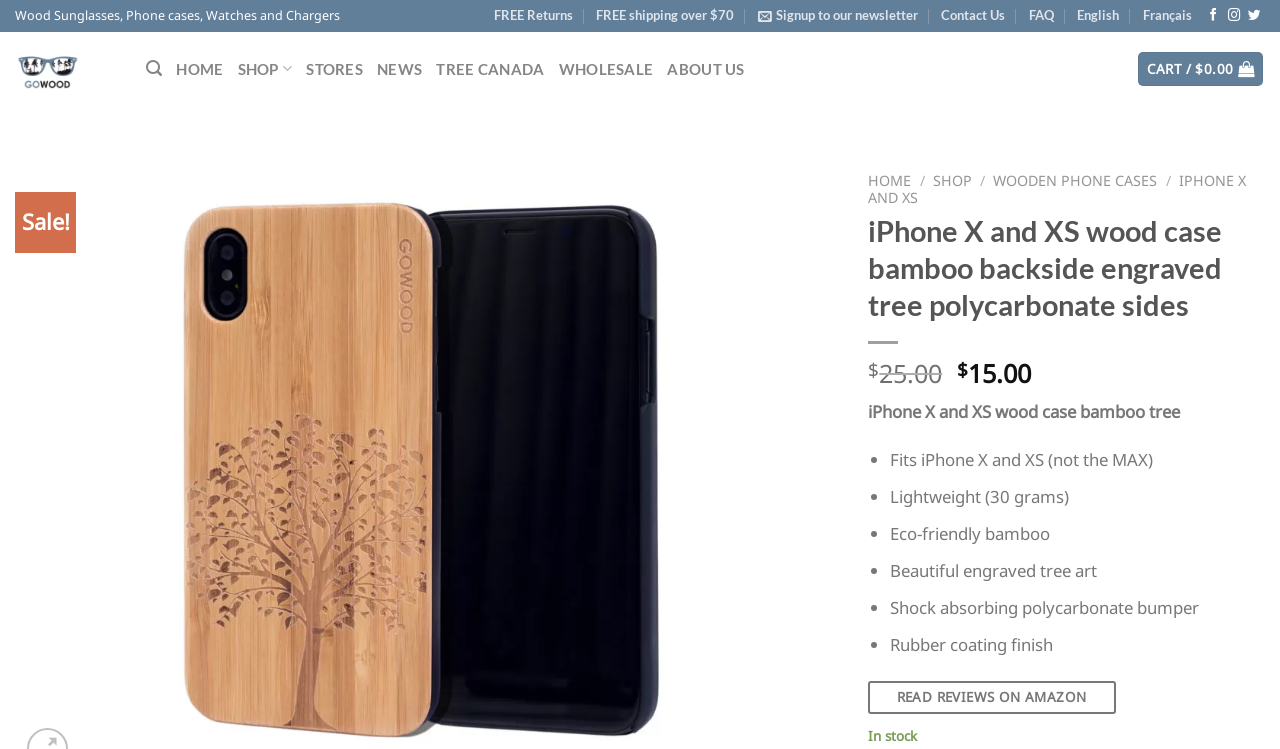What is the weight of the phone case?
Provide a short answer using one word or a brief phrase based on the image.

30 grams